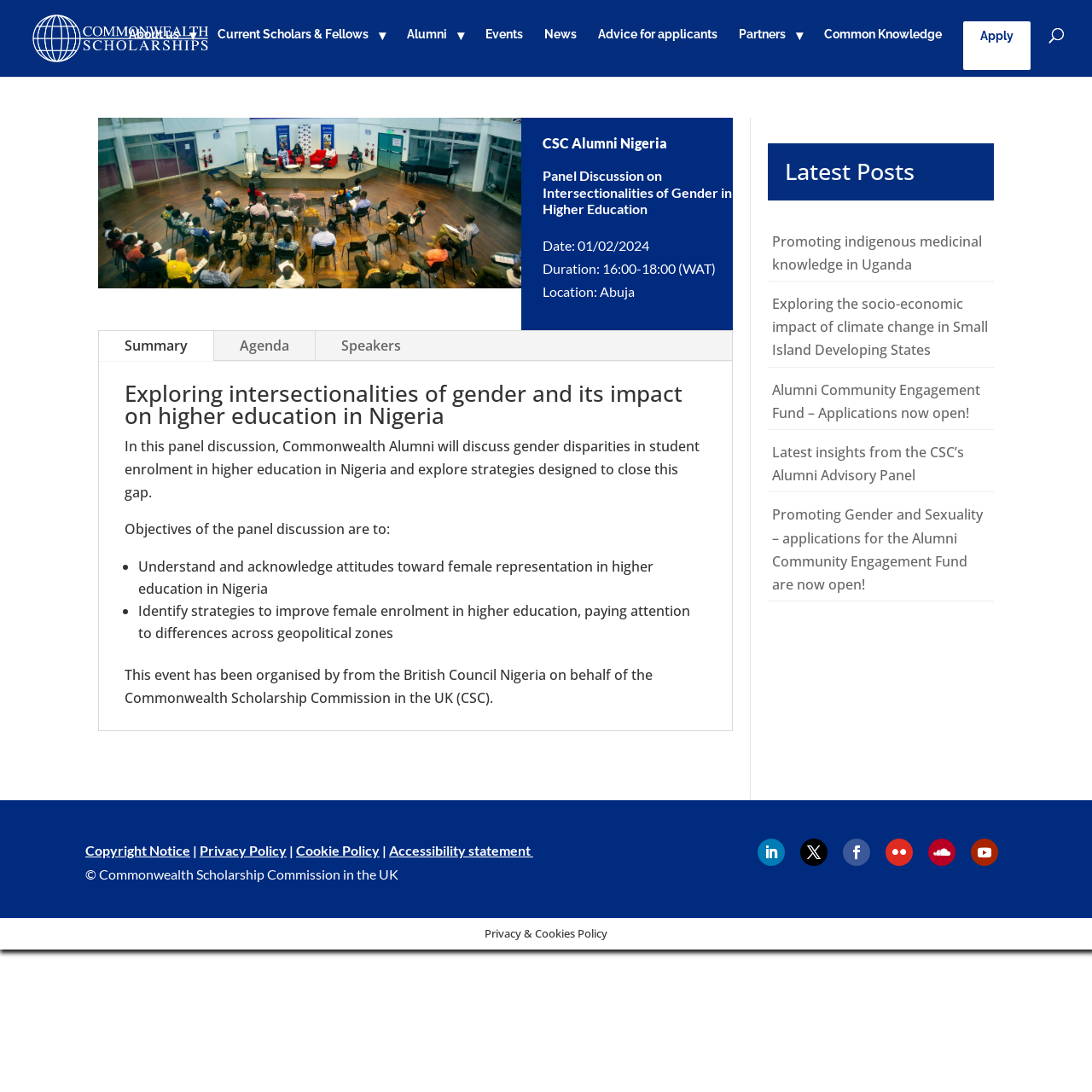Where is the panel discussion taking place?
Based on the image, provide a one-word or brief-phrase response.

Abuja